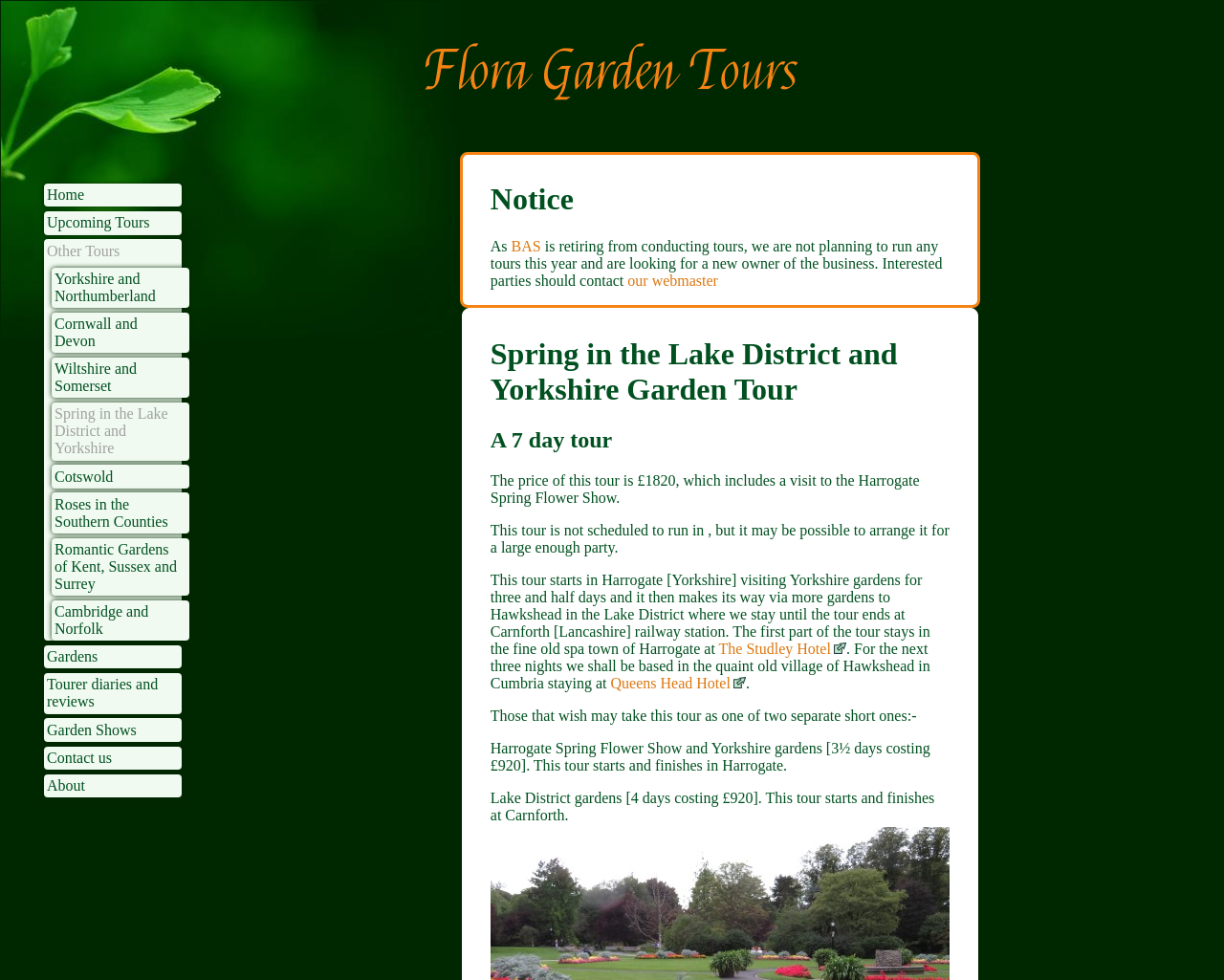Kindly determine the bounding box coordinates for the clickable area to achieve the given instruction: "Click on the 'Home' link".

[0.036, 0.187, 0.148, 0.211]